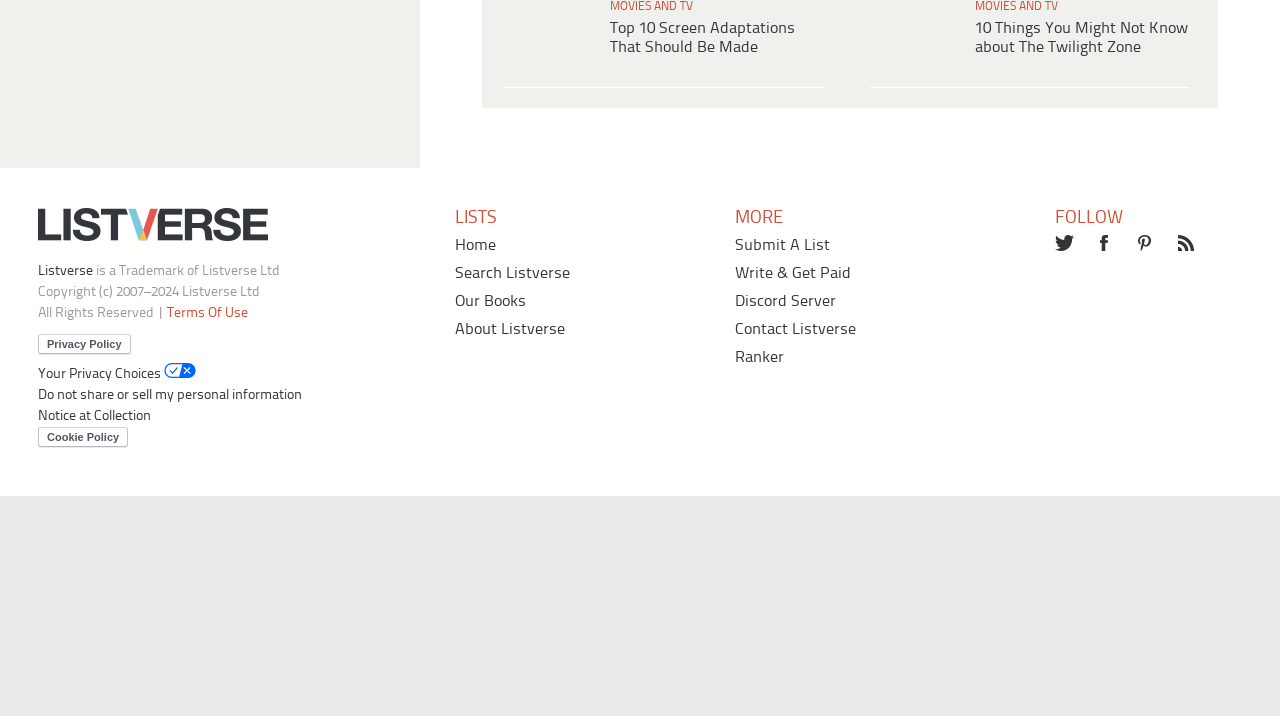Please mark the bounding box coordinates of the area that should be clicked to carry out the instruction: "Read Top 10 North Korean Propaganda Films".

[0.498, 0.298, 0.609, 0.348]